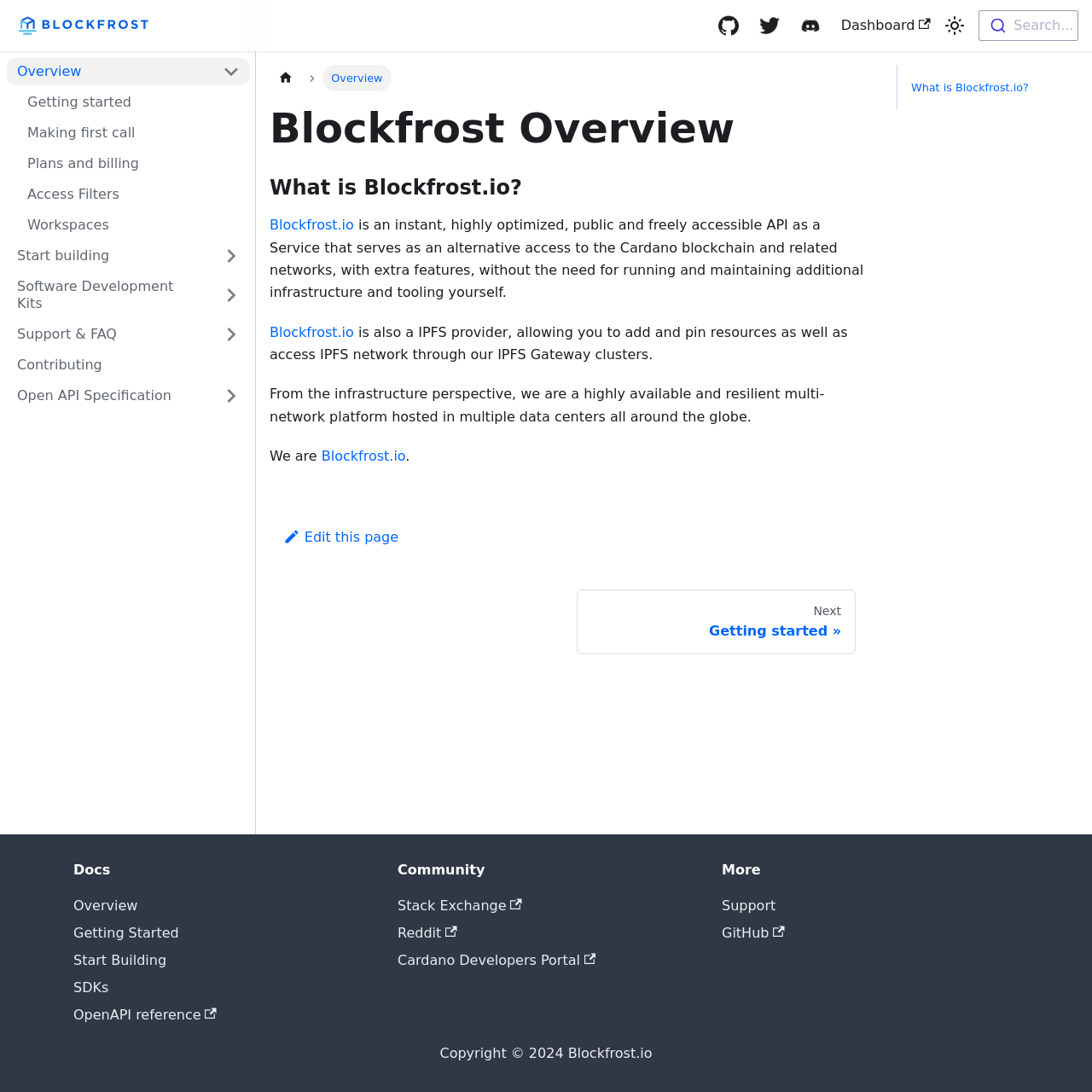Given the description "Reddit", provide the bounding box coordinates of the corresponding UI element.

[0.364, 0.847, 0.418, 0.861]